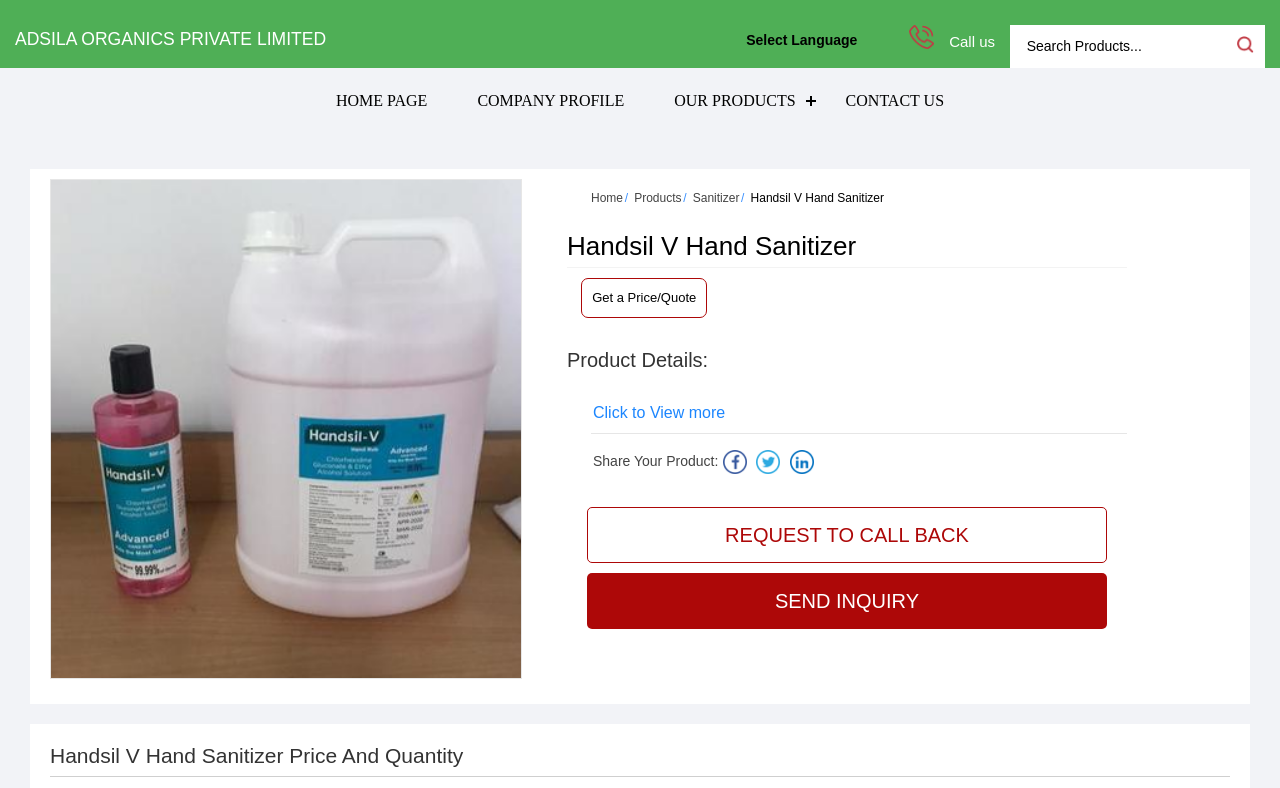What are the available actions for the product?
Based on the image, provide a one-word or brief-phrase response.

Get a Price/Quote, REQUEST TO CALL BACK, SEND INQUIRY